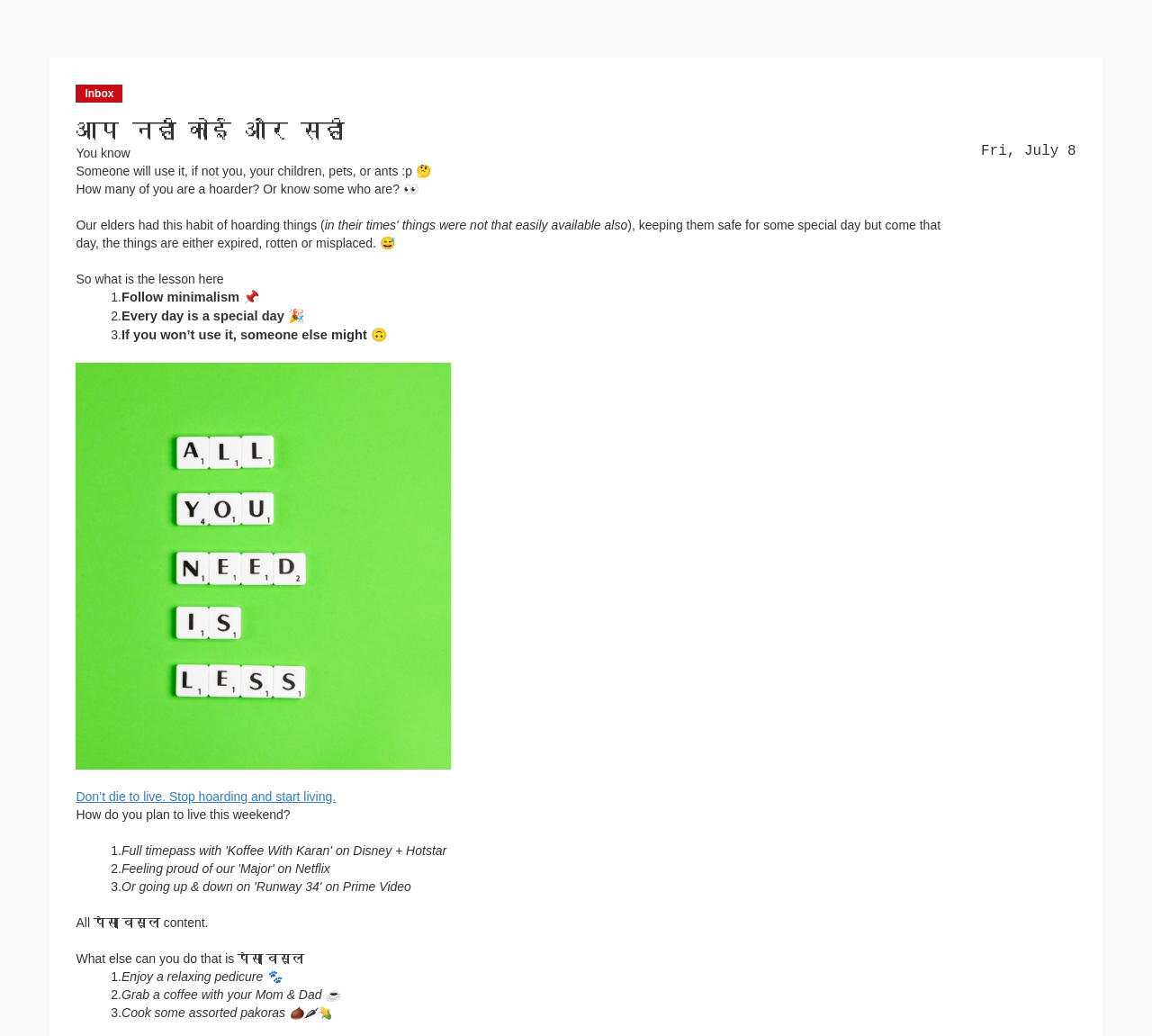What is the purpose of the image on the webpage?
Using the image as a reference, deliver a detailed and thorough answer to the question.

The image is likely used to visually represent the idea of minimalism and simplicity, which is a central theme of the webpage. The image is placed after the text discussing the importance of minimalism, suggesting that it is meant to reinforce this idea.